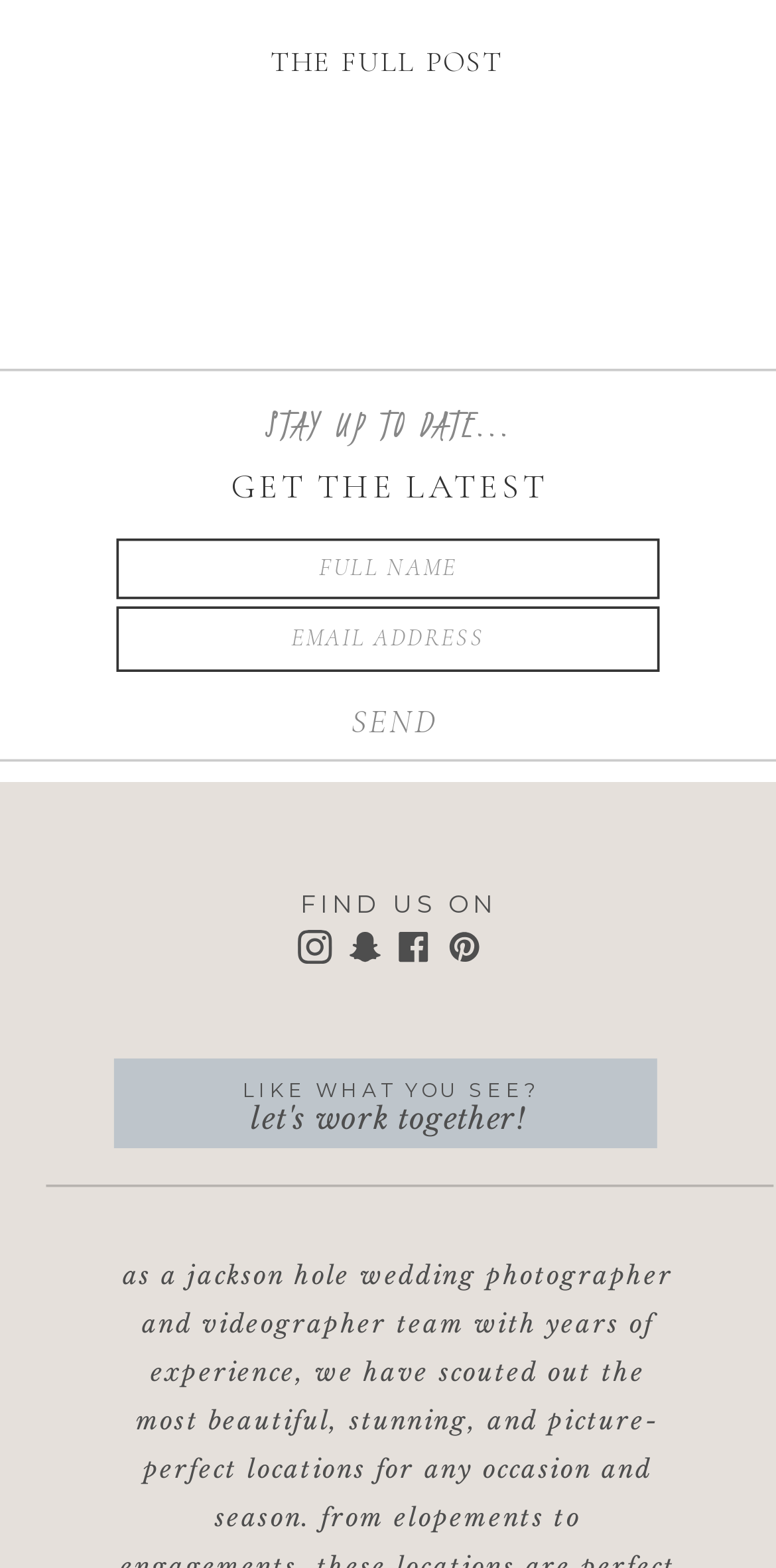What is the purpose of the 'SEND' button?
Please give a well-detailed answer to the question.

The 'SEND' button is located below the 'email address' and 'full name' textboxes, suggesting that it is used to send an email with the provided information.